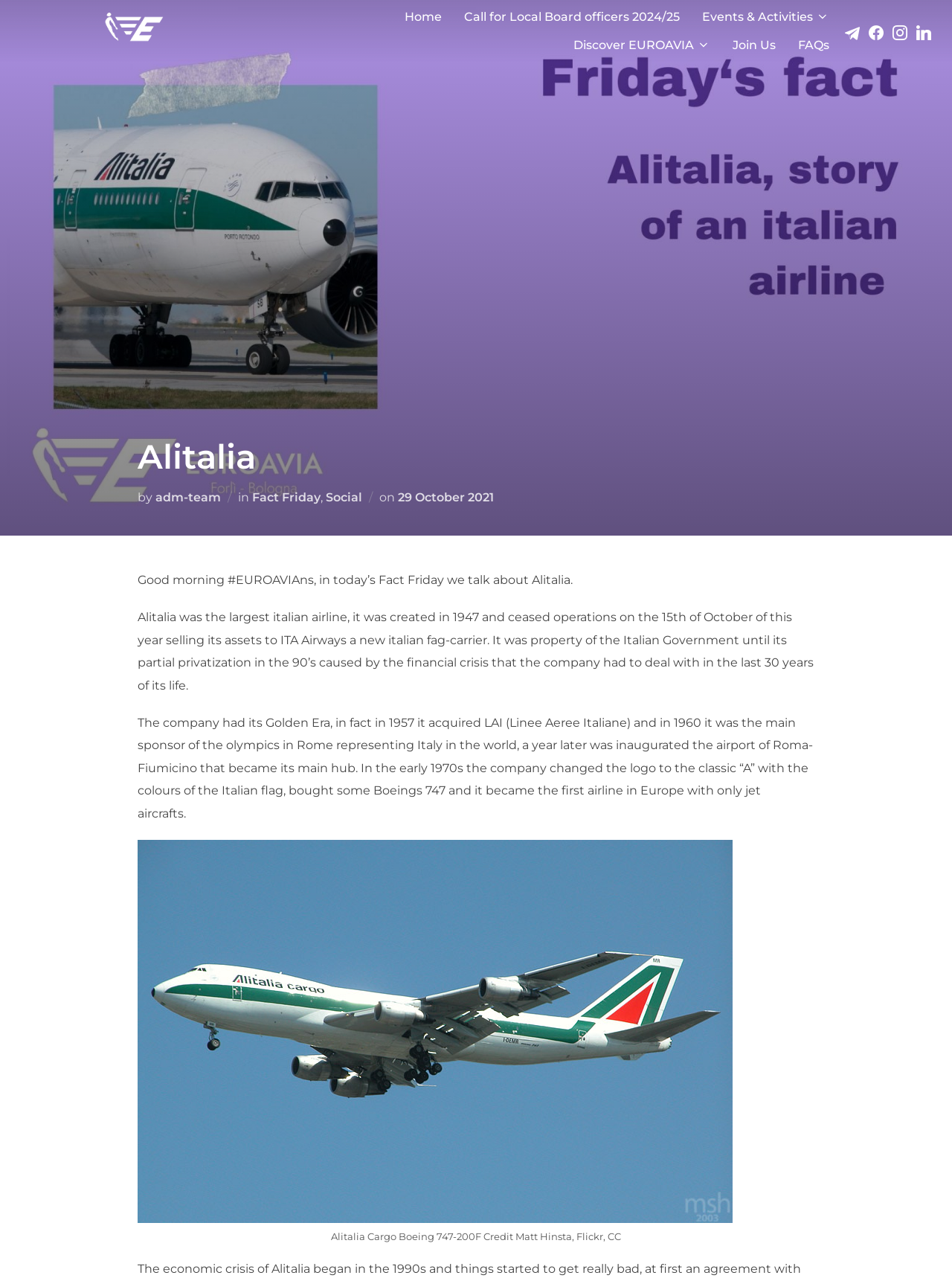Please identify the bounding box coordinates of where to click in order to follow the instruction: "Click on Discover EUROAVIA".

[0.602, 0.024, 0.746, 0.046]